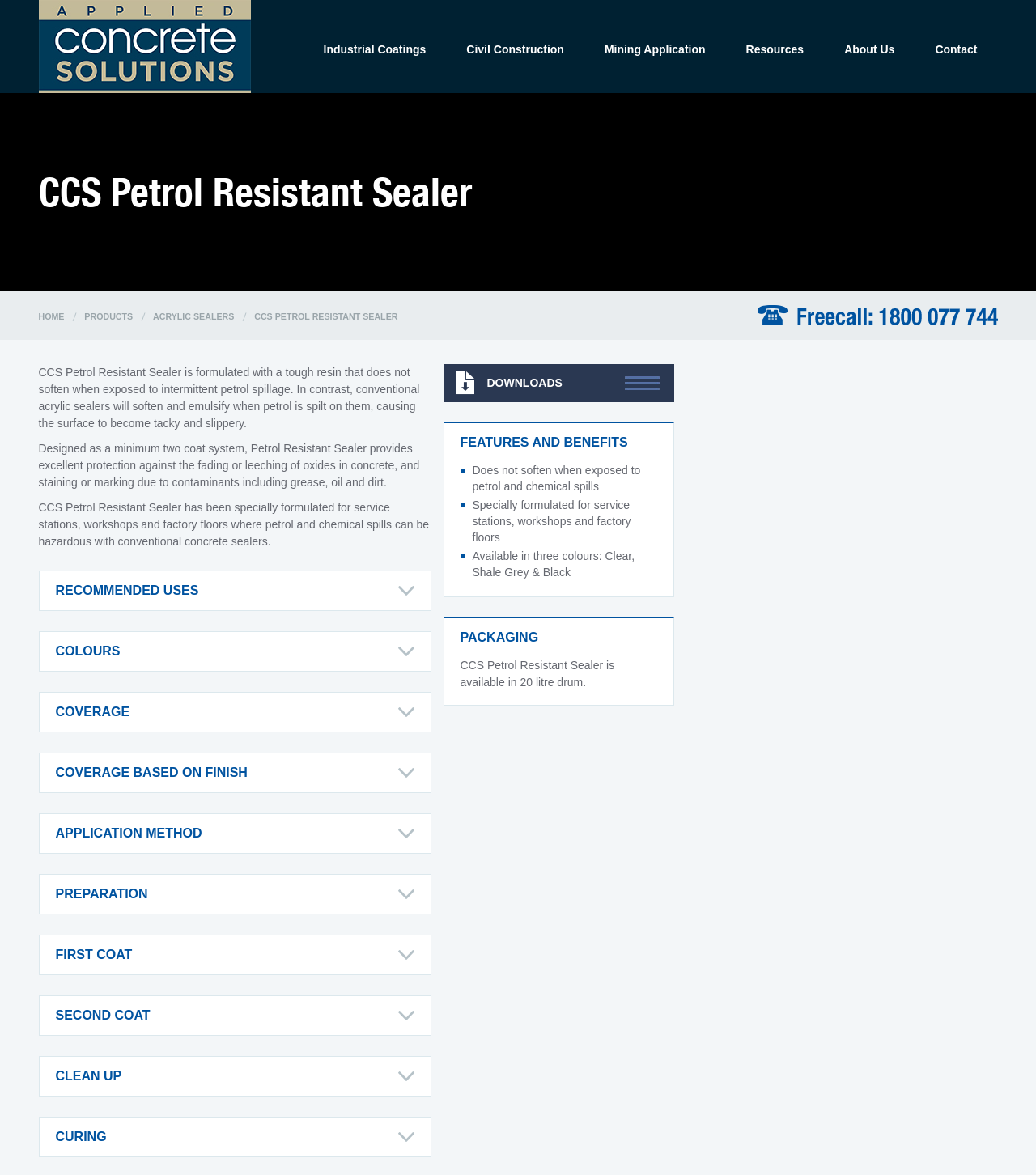For the given element description Industrial Coatings, determine the bounding box coordinates of the UI element. The coordinates should follow the format (top-left x, top-left y, bottom-right x, bottom-right y) and be within the range of 0 to 1.

[0.293, 0.0, 0.431, 0.079]